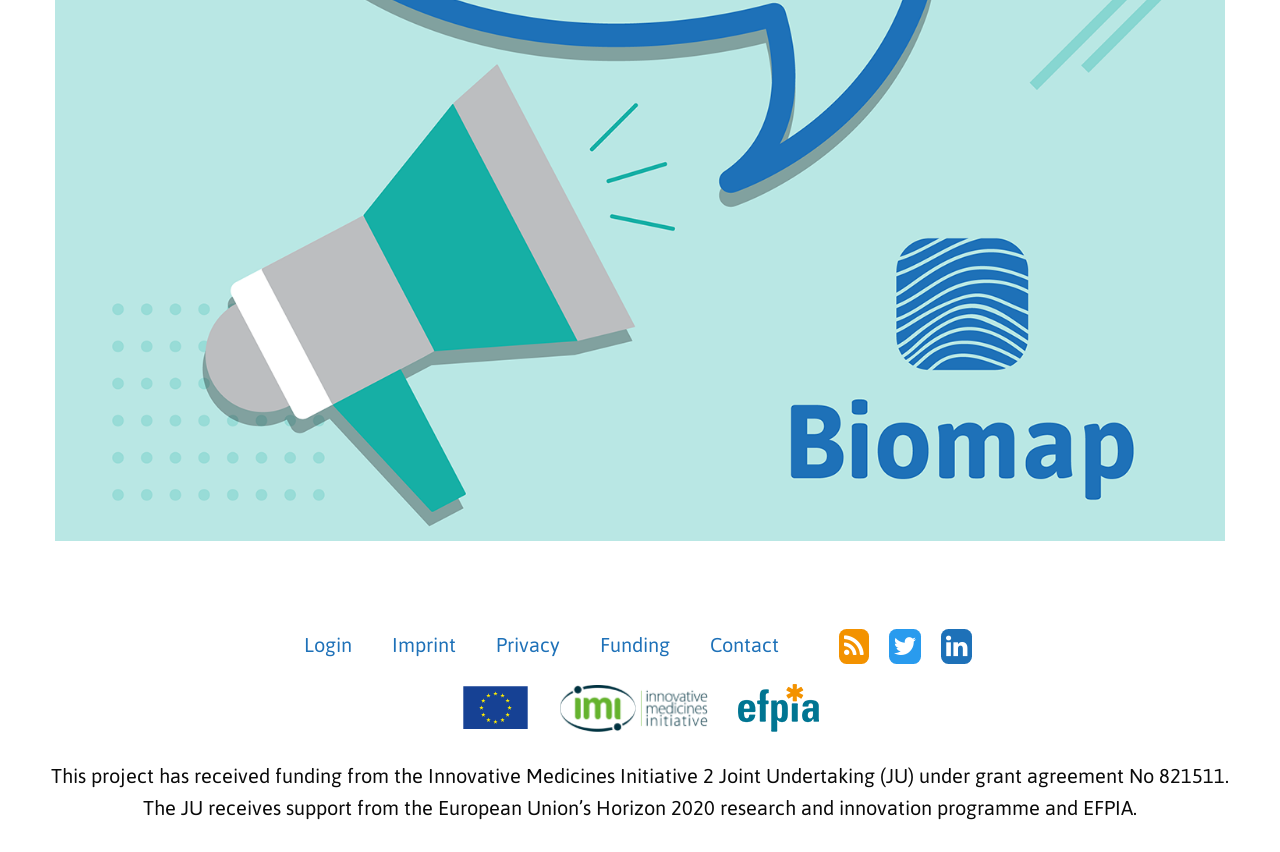How many social media links are there?
Refer to the image and provide a thorough answer to the question.

There are three links with icons, '', '', and '', which are commonly used as social media icons, suggesting that there are three social media links.